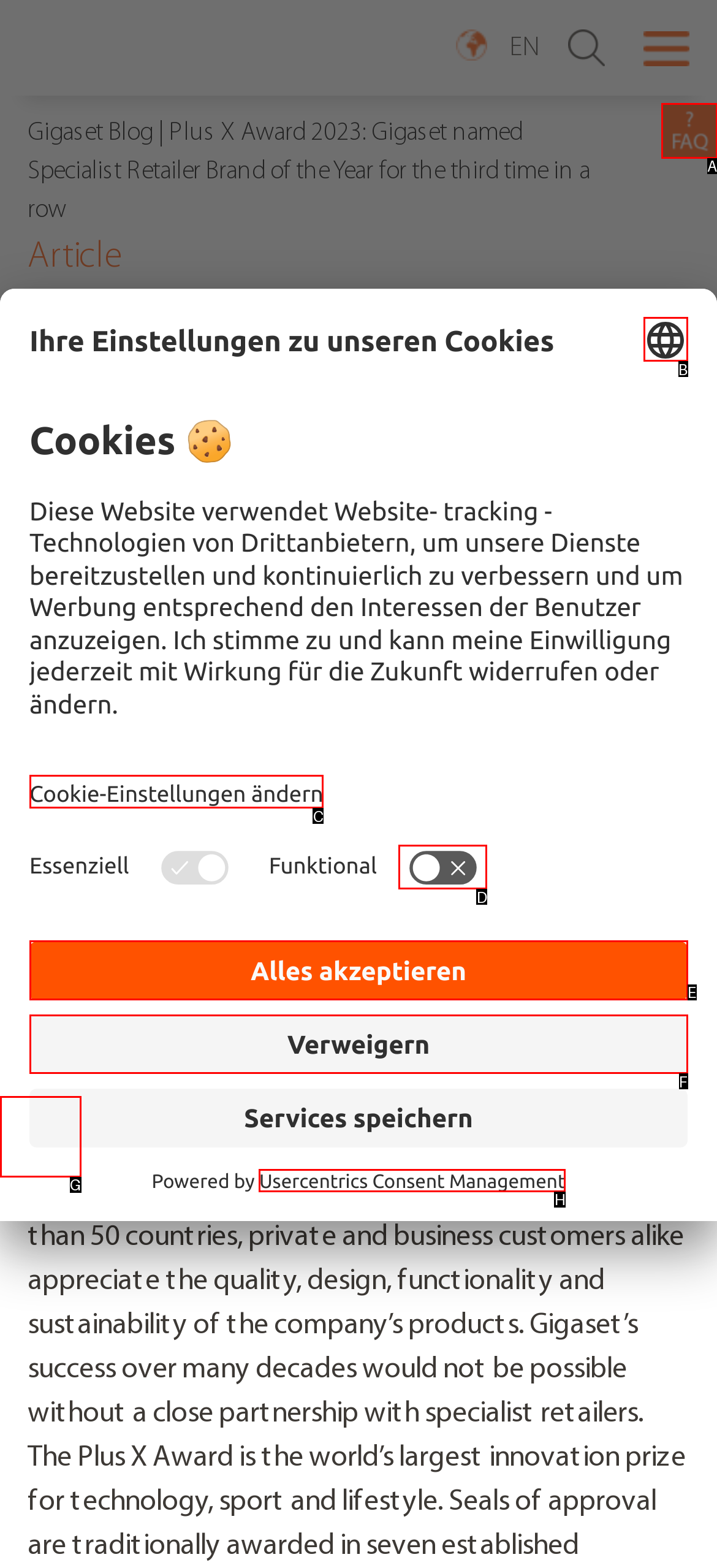Indicate the HTML element to be clicked to accomplish this task: Click the EC link Respond using the letter of the correct option.

None